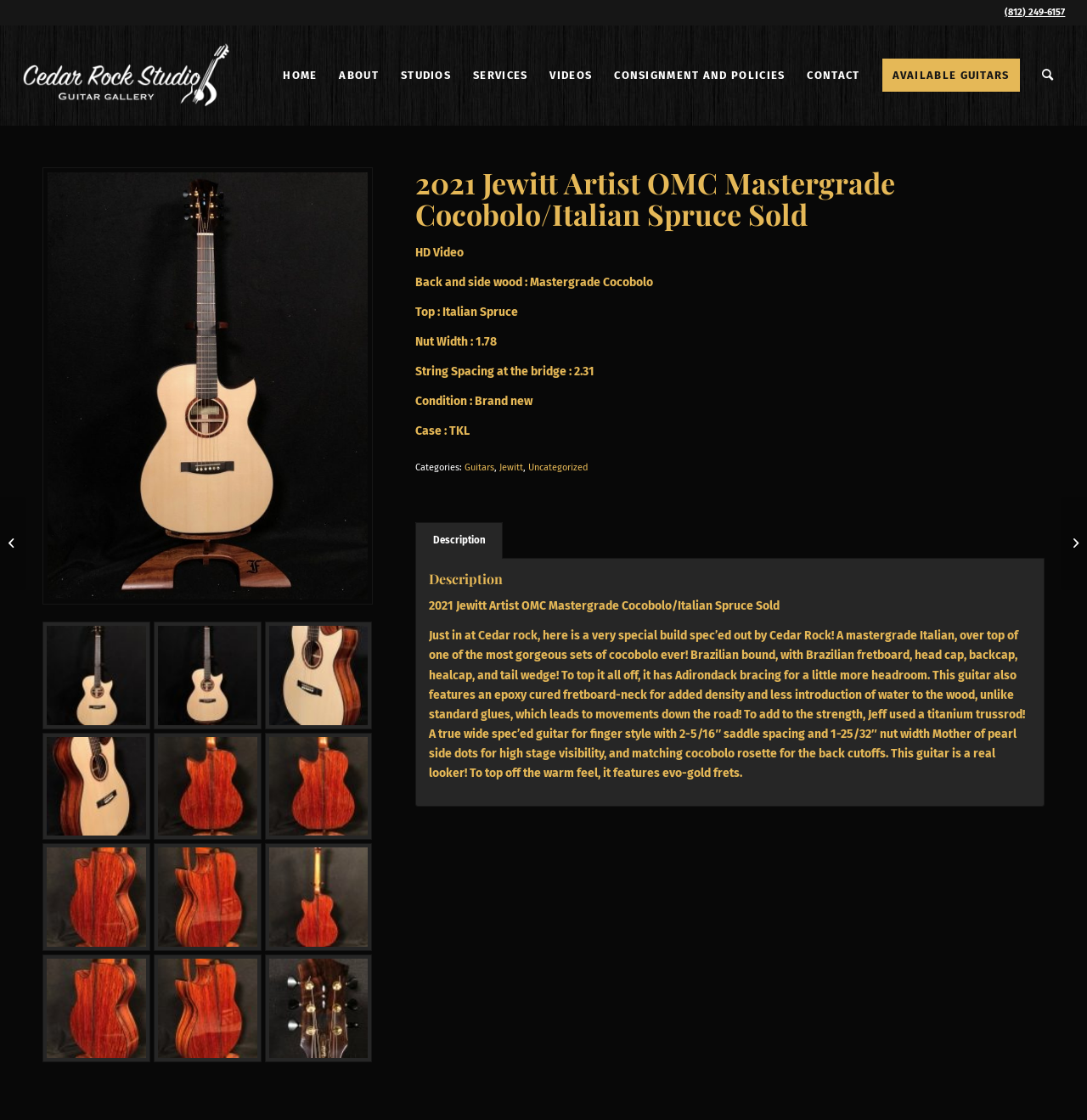Provide a one-word or short-phrase answer to the question:
How many links are there in the webpage?

More than 10